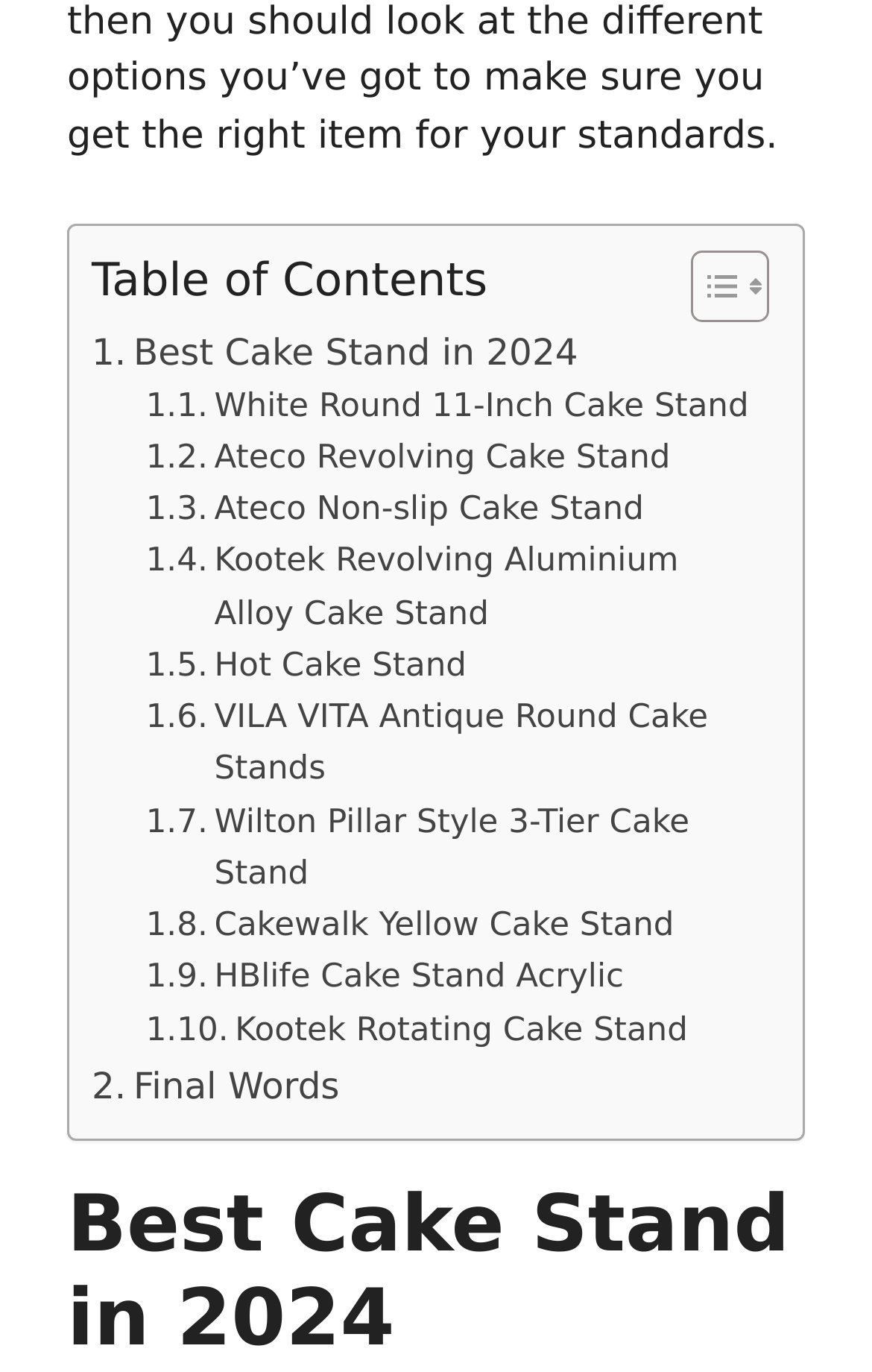Please provide the bounding box coordinates for the element that needs to be clicked to perform the following instruction: "Toggle Table of Content". The coordinates should be given as four float numbers between 0 and 1, i.e., [left, top, right, bottom].

[0.754, 0.181, 0.869, 0.236]